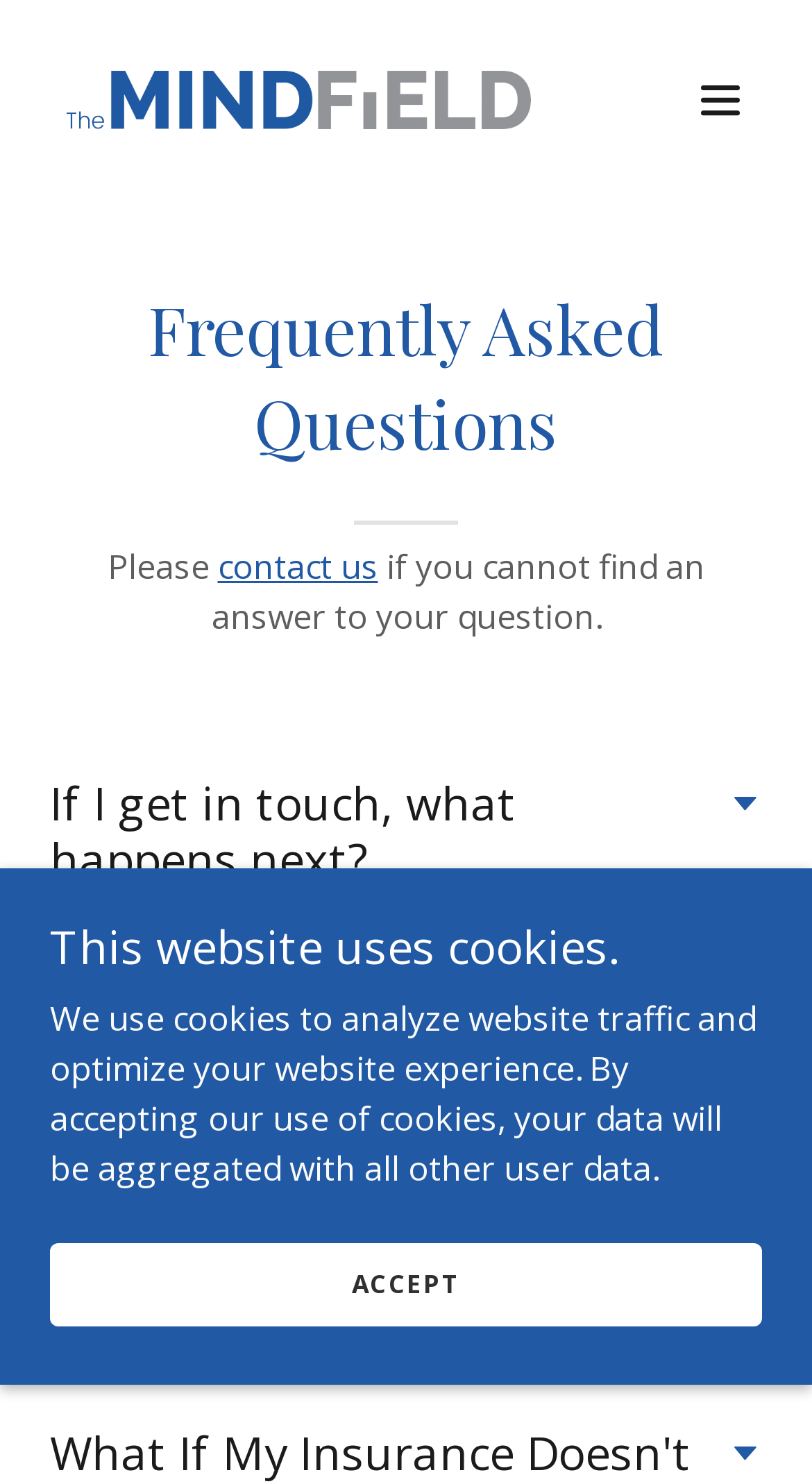How many FAQ questions are there?
Provide a short answer using one word or a brief phrase based on the image.

3